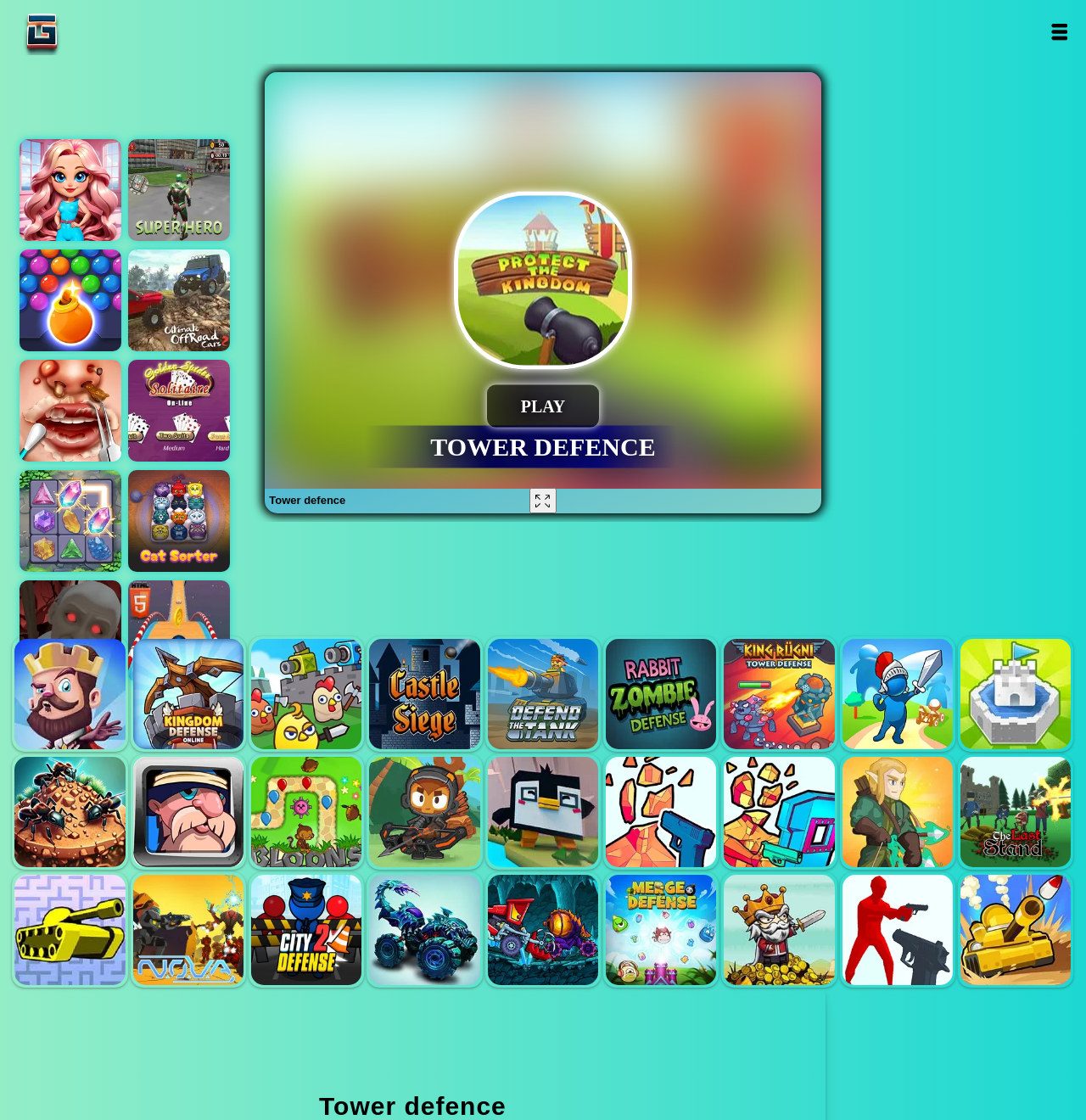Locate the bounding box coordinates of the clickable area needed to fulfill the instruction: "Click the 'Fullscreen Tower defence' button".

[0.487, 0.436, 0.512, 0.458]